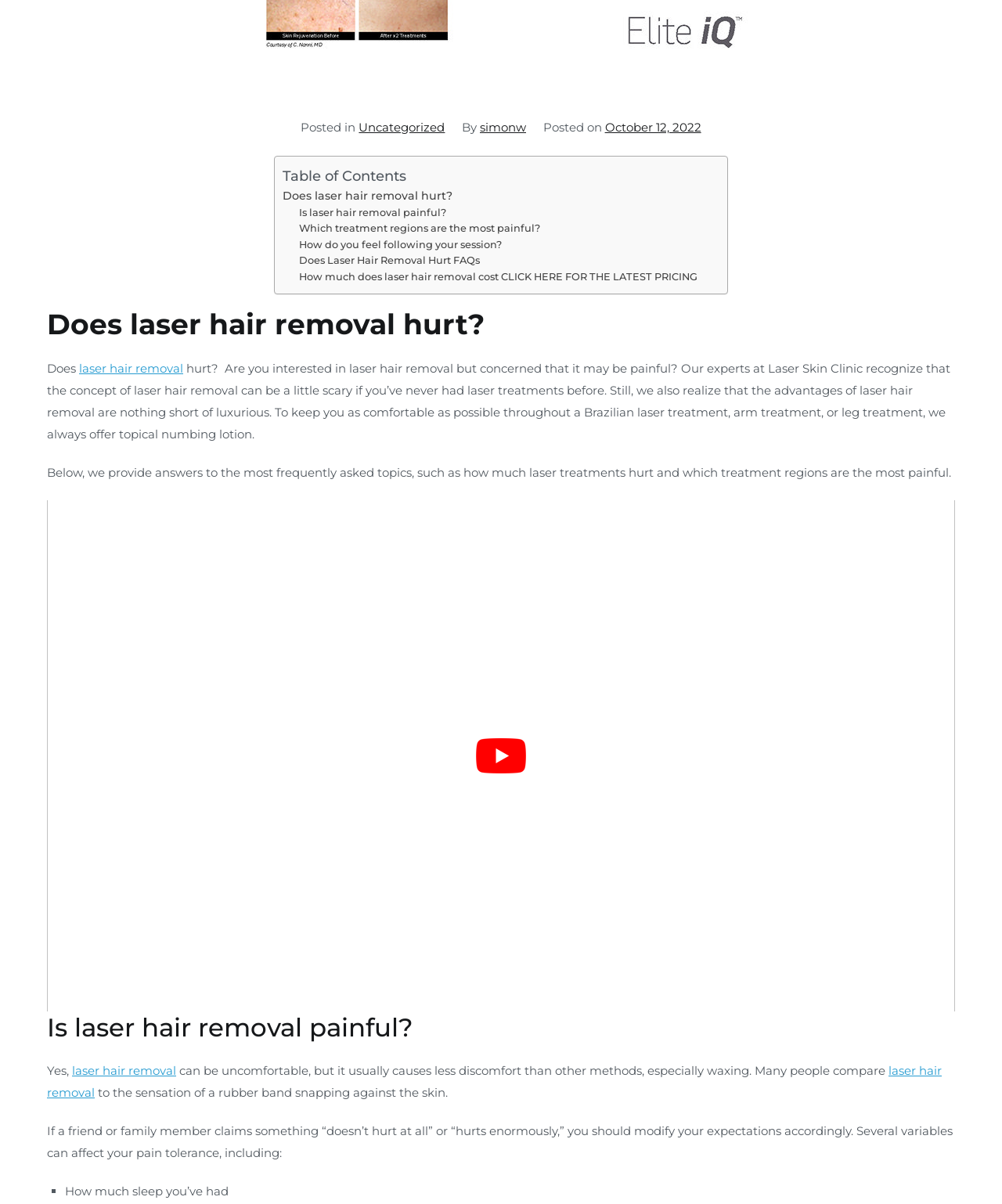Please locate the bounding box coordinates of the element's region that needs to be clicked to follow the instruction: "Read the 'Table of Contents'". The bounding box coordinates should be provided as four float numbers between 0 and 1, i.e., [left, top, right, bottom].

[0.282, 0.139, 0.405, 0.153]